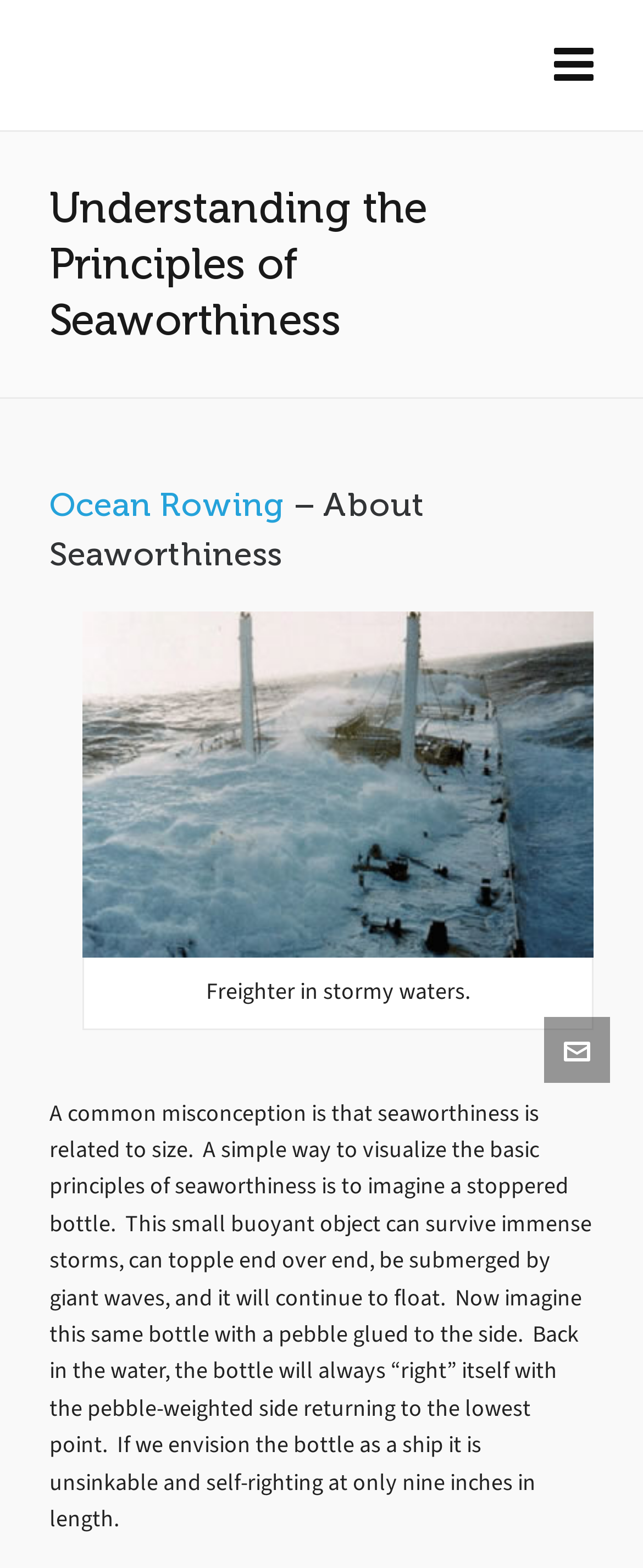Elaborate on the information and visuals displayed on the webpage.

The webpage is about understanding the principles of seaworthiness, specifically in the context of ocean rowing. At the top, there is a navigation link. Below it, there are two headings: "Understanding the Principles of Seaworthiness" and "Ocean Rowing – About Seaworthiness". The second heading has a link to "Ocean Rowing" on its left side.

To the right of the second heading, there is an image with a caption "Freighter in stormy waters." Below the image, there is a block of text that explains a common misconception about seaworthiness and uses an analogy of a stoppered bottle to illustrate the basic principles of seaworthiness. The text is quite detailed and provides a vivid description of how the bottle would behave in different scenarios.

At the bottom right corner of the page, there are two social media links, represented by icons.